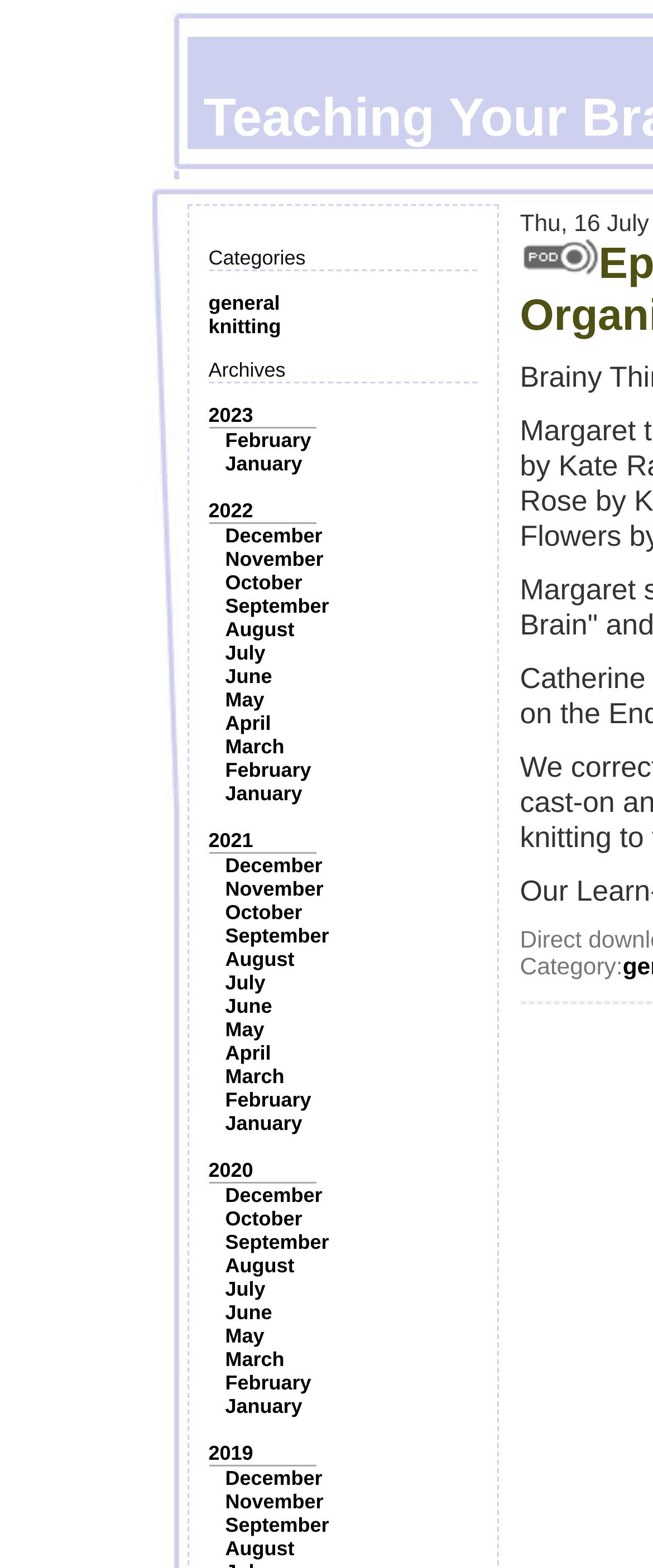Specify the bounding box coordinates of the area to click in order to execute this command: 'Read the January 2022 posts'. The coordinates should consist of four float numbers ranging from 0 to 1, and should be formatted as [left, top, right, bottom].

[0.345, 0.288, 0.463, 0.303]